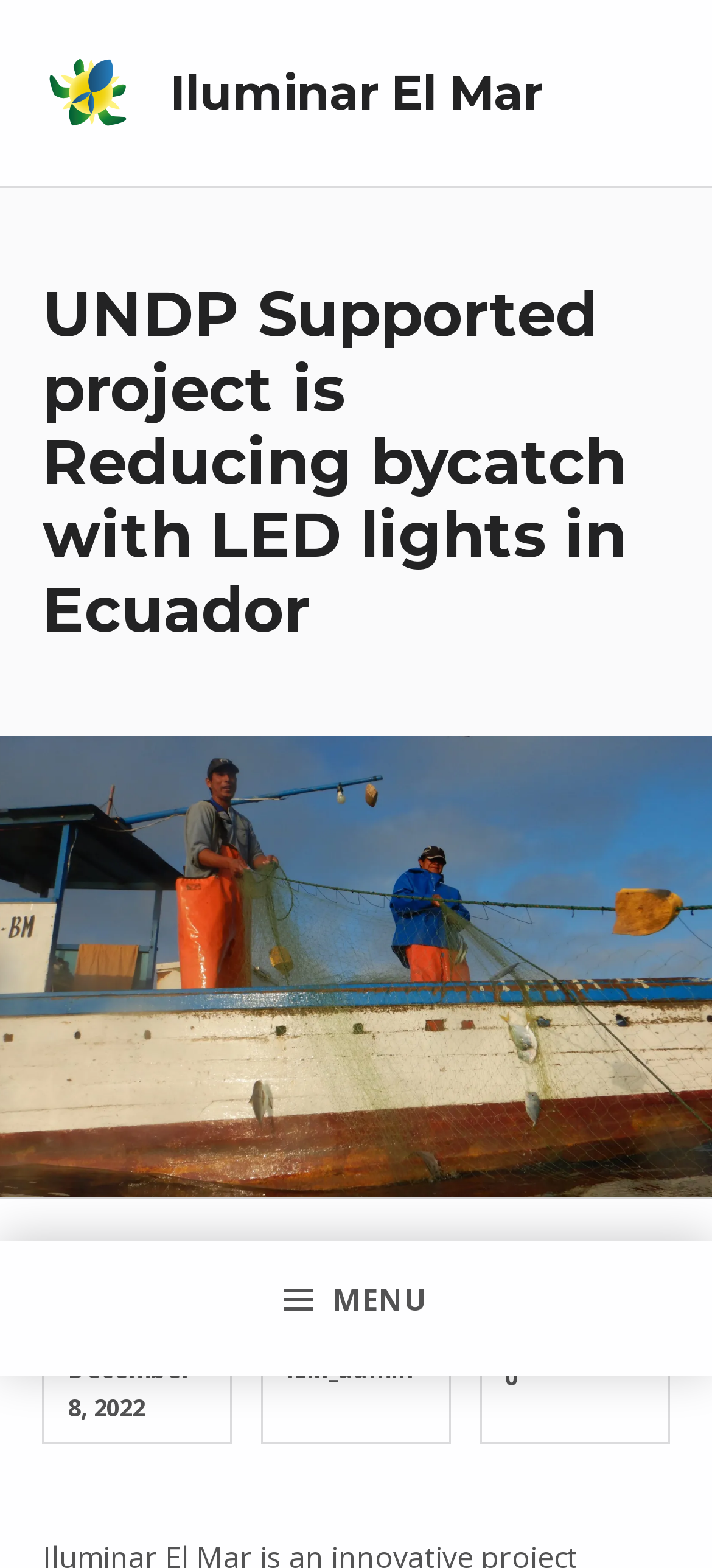When was the project posted?
Deliver a detailed and extensive answer to the question.

The posting date of the project can be found in the footer section of the webpage, where it says 'POSTED ON: December 8, 2022'.